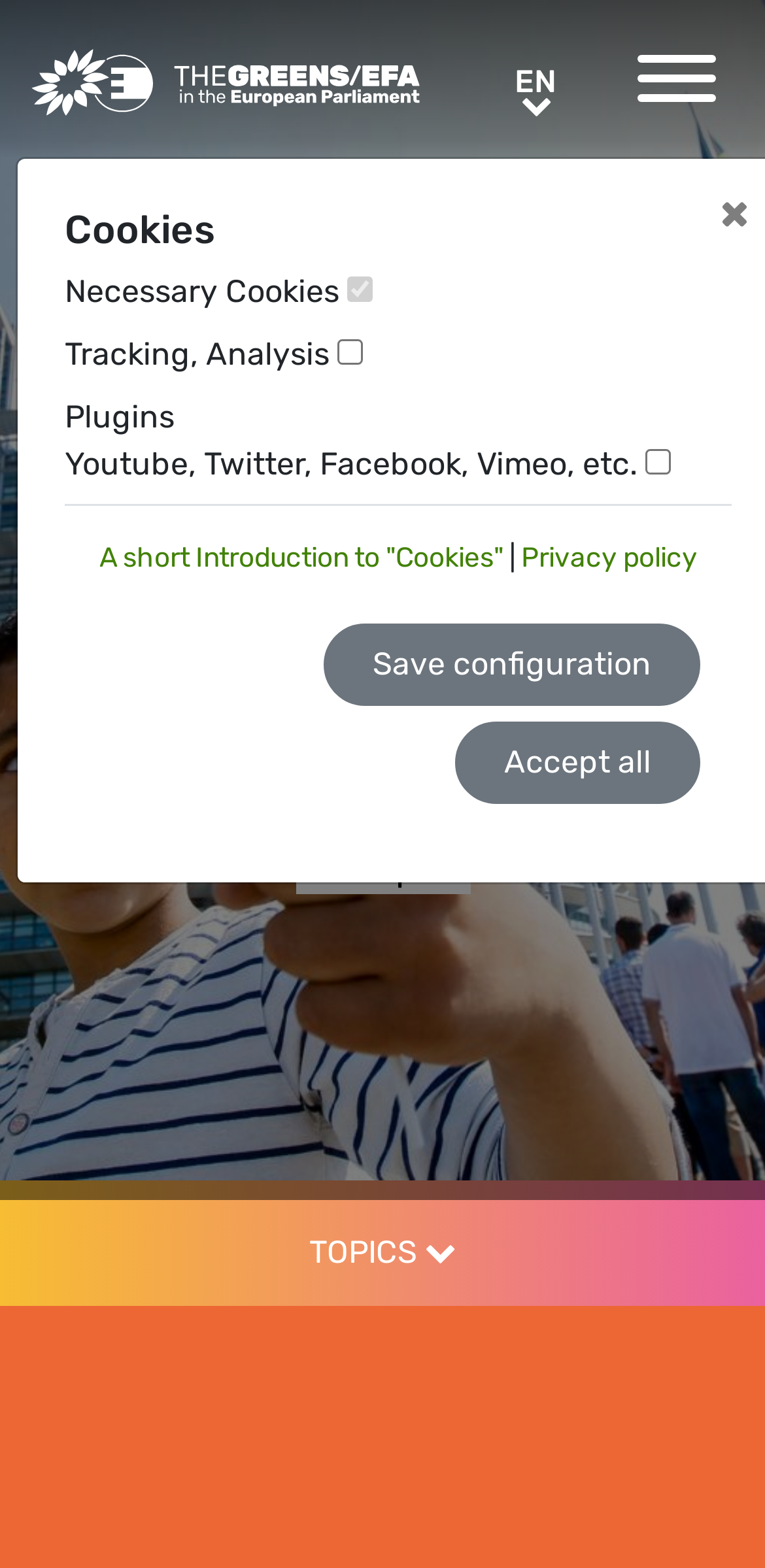What is the name of the conference?
Based on the visual, give a brief answer using one word or a short phrase.

Conference on the Future of Europe